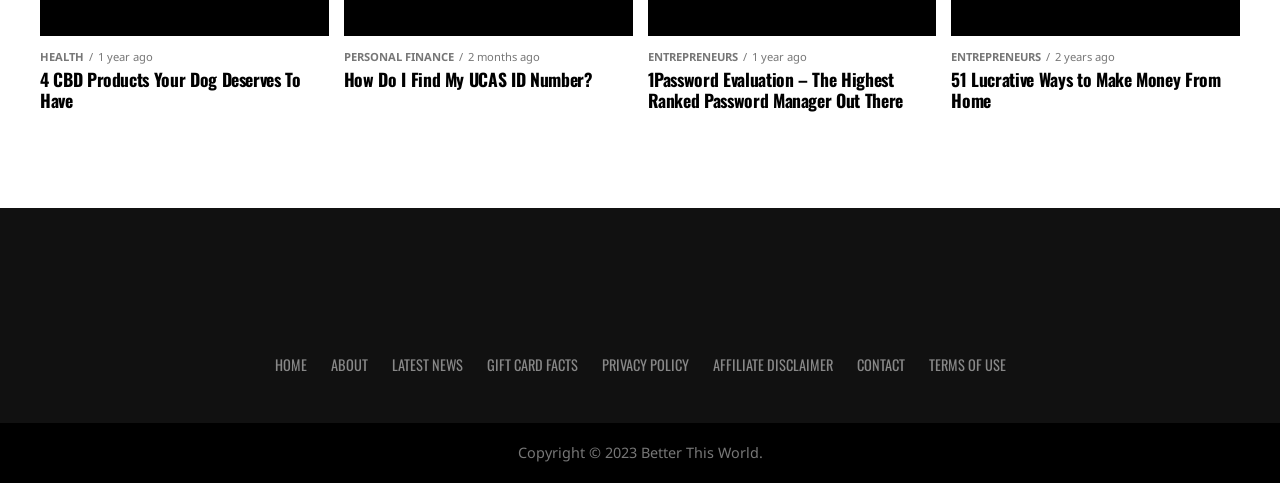Please answer the following question using a single word or phrase: 
How many elements are there in the footer section?

2